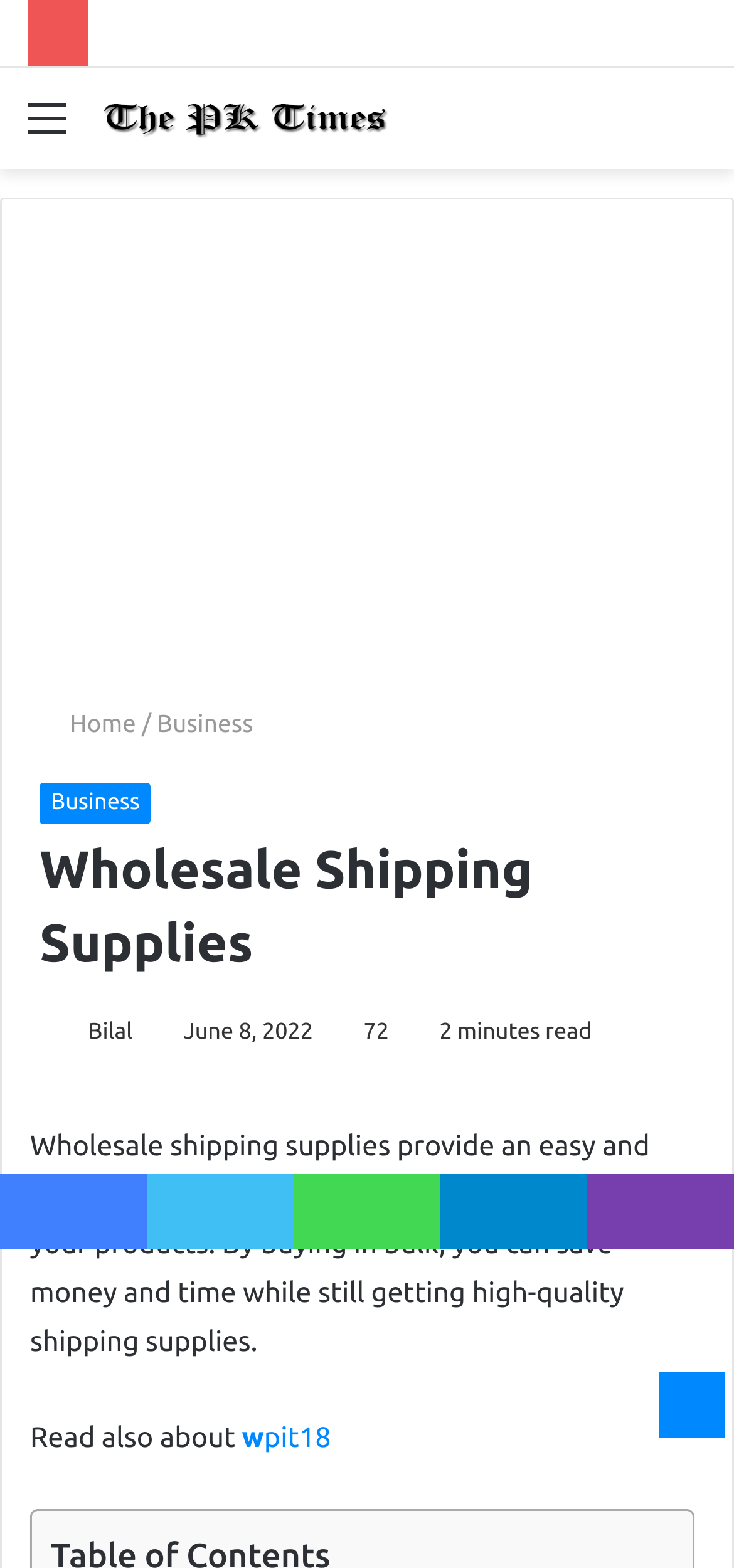Generate the text content of the main headline of the webpage.

Wholesale Shipping Supplies